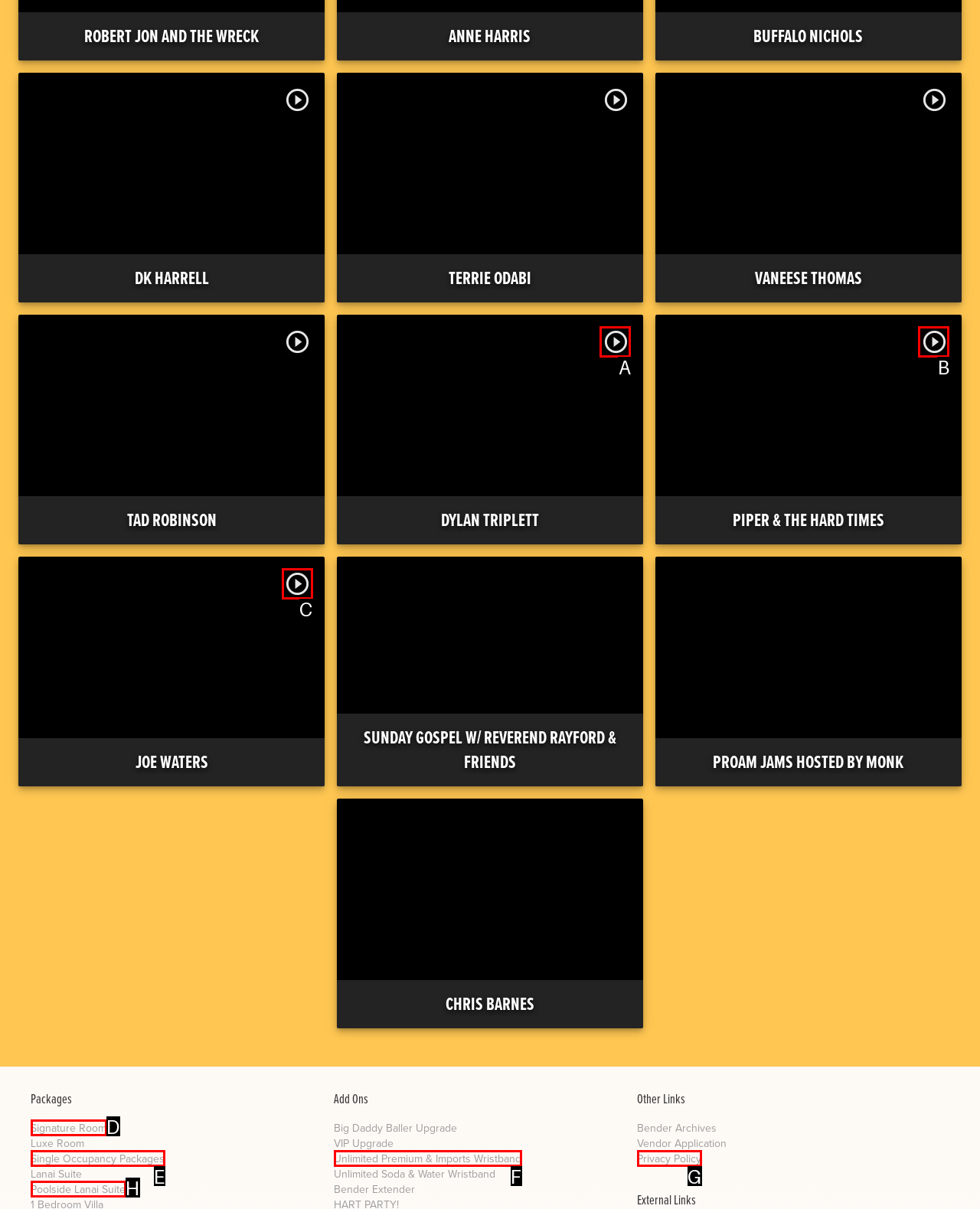Which lettered option matches the following description: Single Occupancy Packages
Provide the letter of the matching option directly.

E